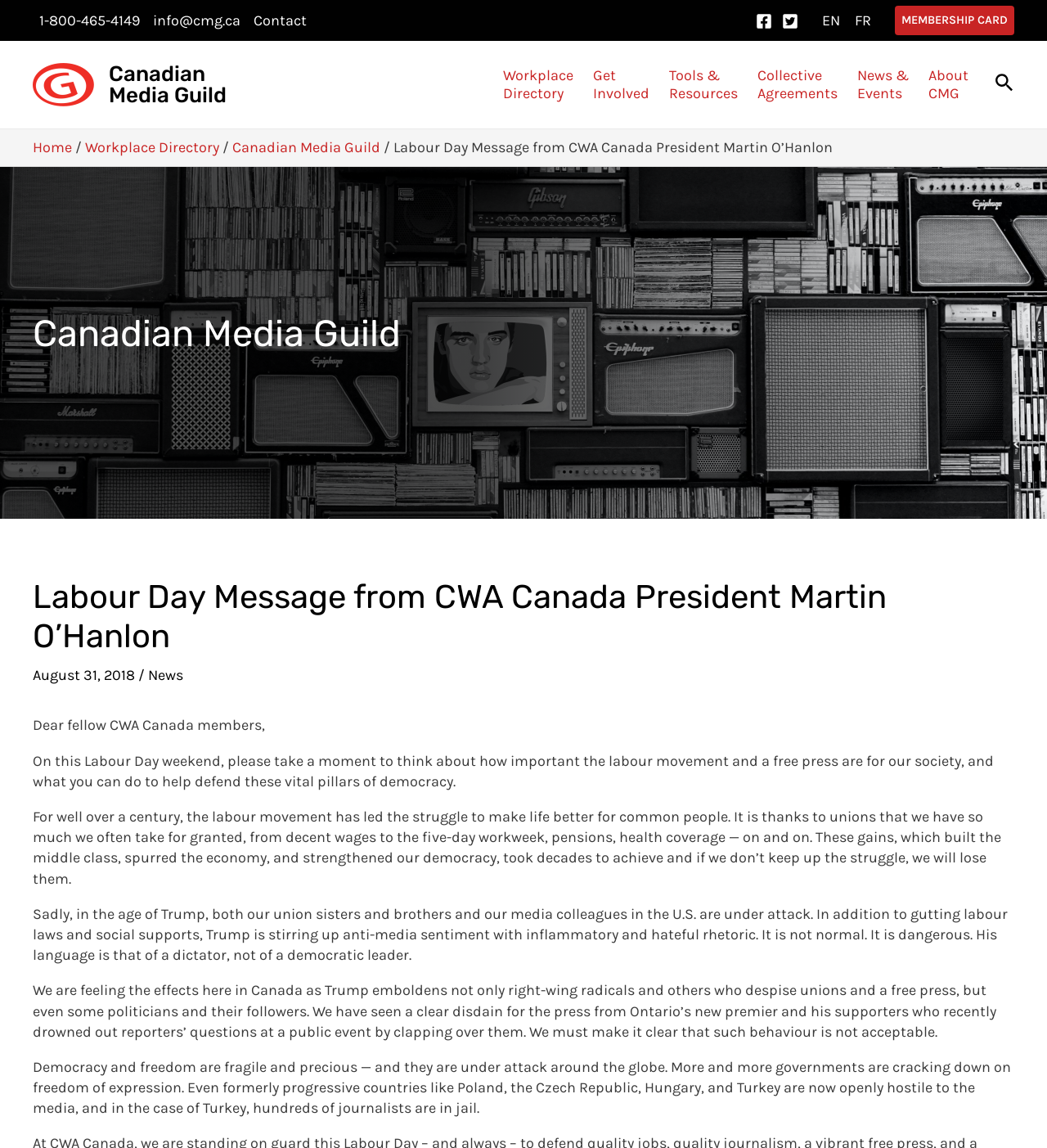Show the bounding box coordinates for the element that needs to be clicked to execute the following instruction: "Search using the search icon". Provide the coordinates in the form of four float numbers between 0 and 1, i.e., [left, top, right, bottom].

[0.95, 0.066, 0.969, 0.086]